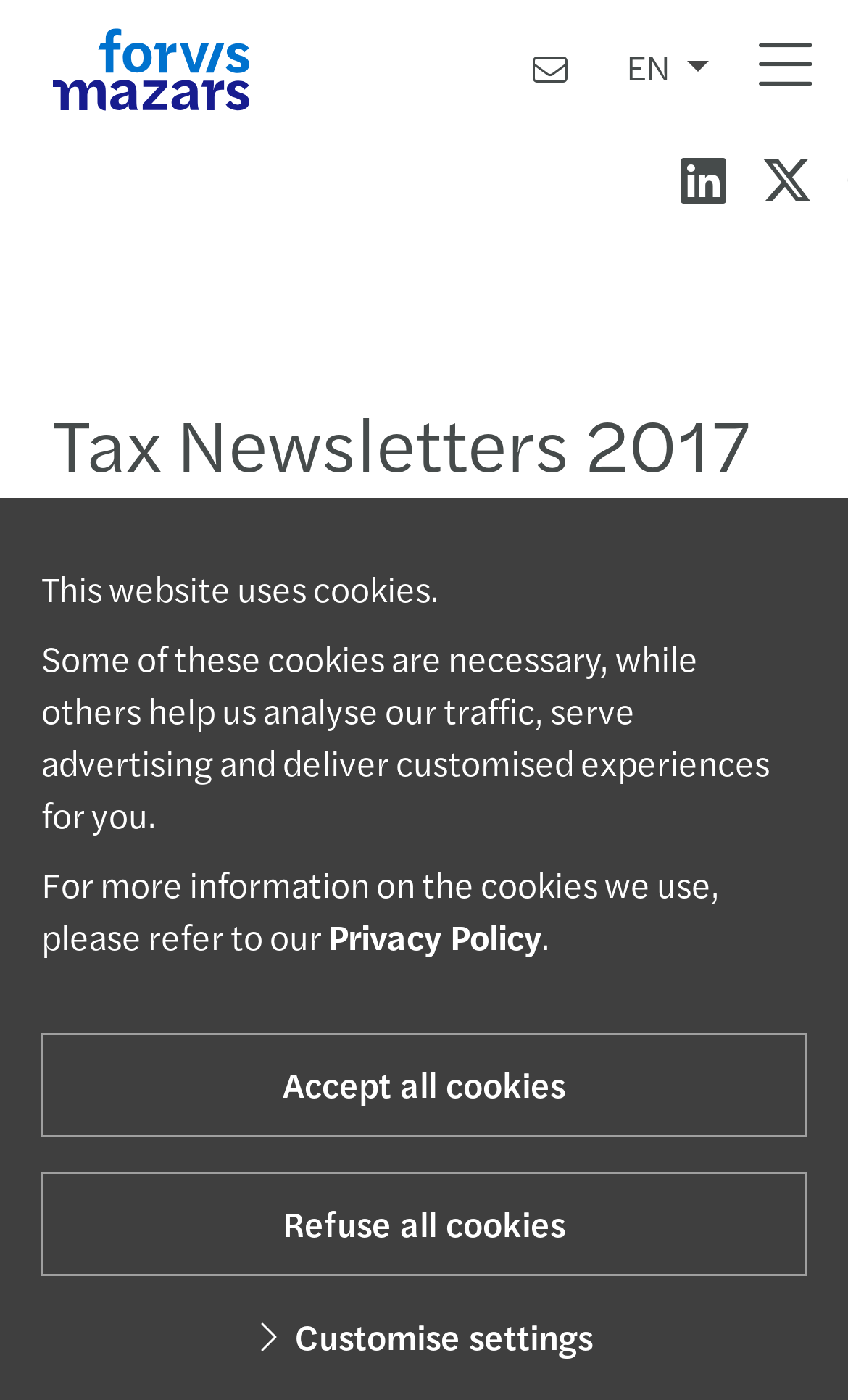Please identify the bounding box coordinates for the region that you need to click to follow this instruction: "Click the Mazars logo".

[0.062, 0.02, 0.294, 0.079]